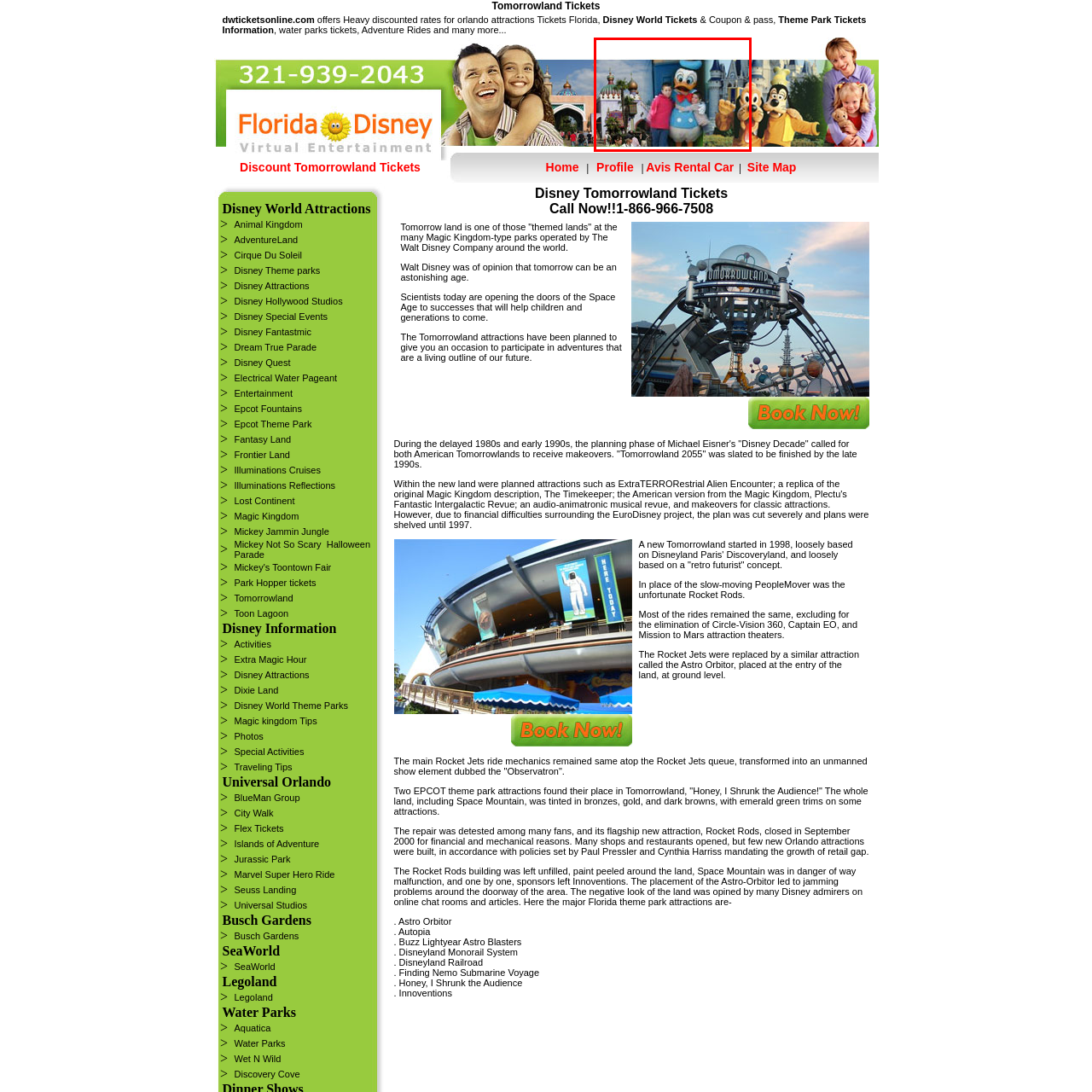Please provide a thorough description of the image inside the red frame.

This vibrant image captures a magical moment at a Disney theme park. The scene features two children joyfully interacting with the beloved character Donald Duck, who is dressed in his classic blue and red attire. Surrounding them are iconic attractions from the park, such as whimsical buildings with colorful domes and the majestic silhouette of a castle in the background. The cheerful atmosphere radiates the excitement and wonder typical of a visit to Tomorrowland, inviting families to enjoy discounted tickets and various attractions available at Walt Disney World. This enchanting experience is a reminder of the fun-filled adventures that await visitors.